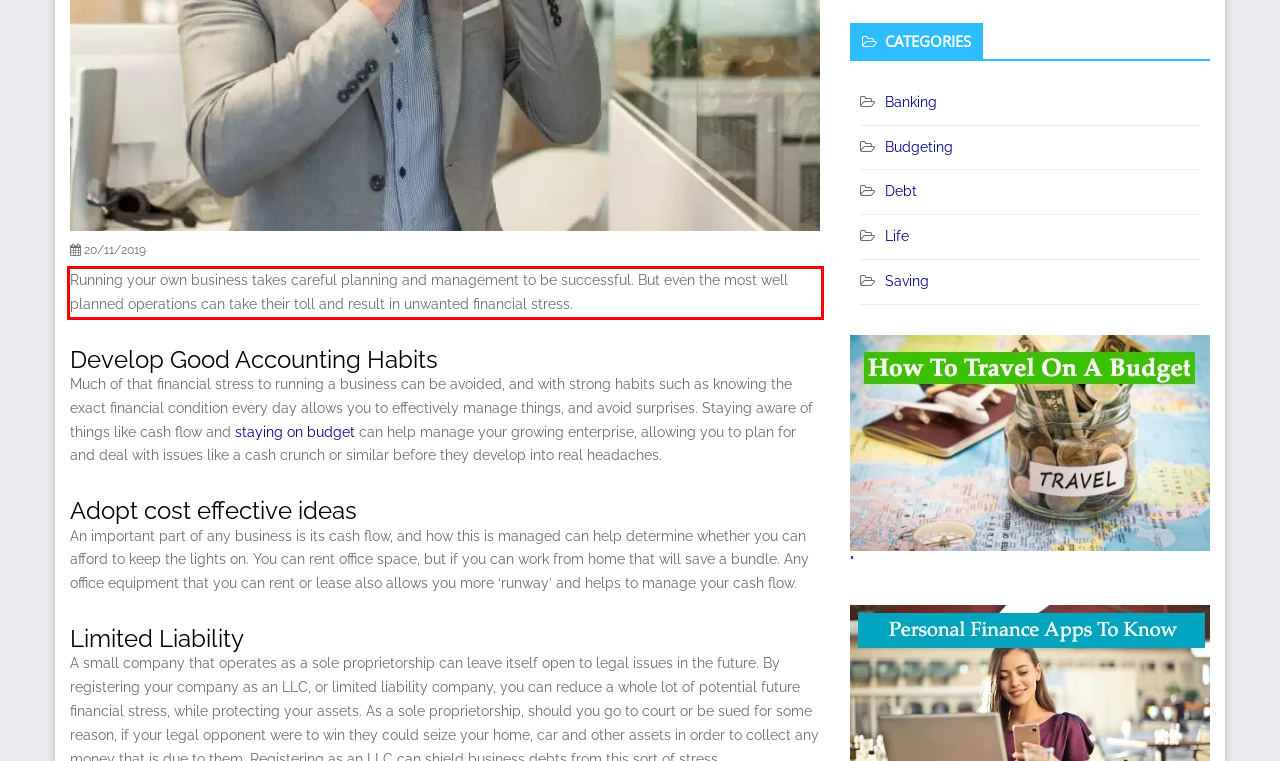Examine the webpage screenshot, find the red bounding box, and extract the text content within this marked area.

Running your own business takes careful planning and management to be successful. But even the most well planned operations can take their toll and result in unwanted financial stress.